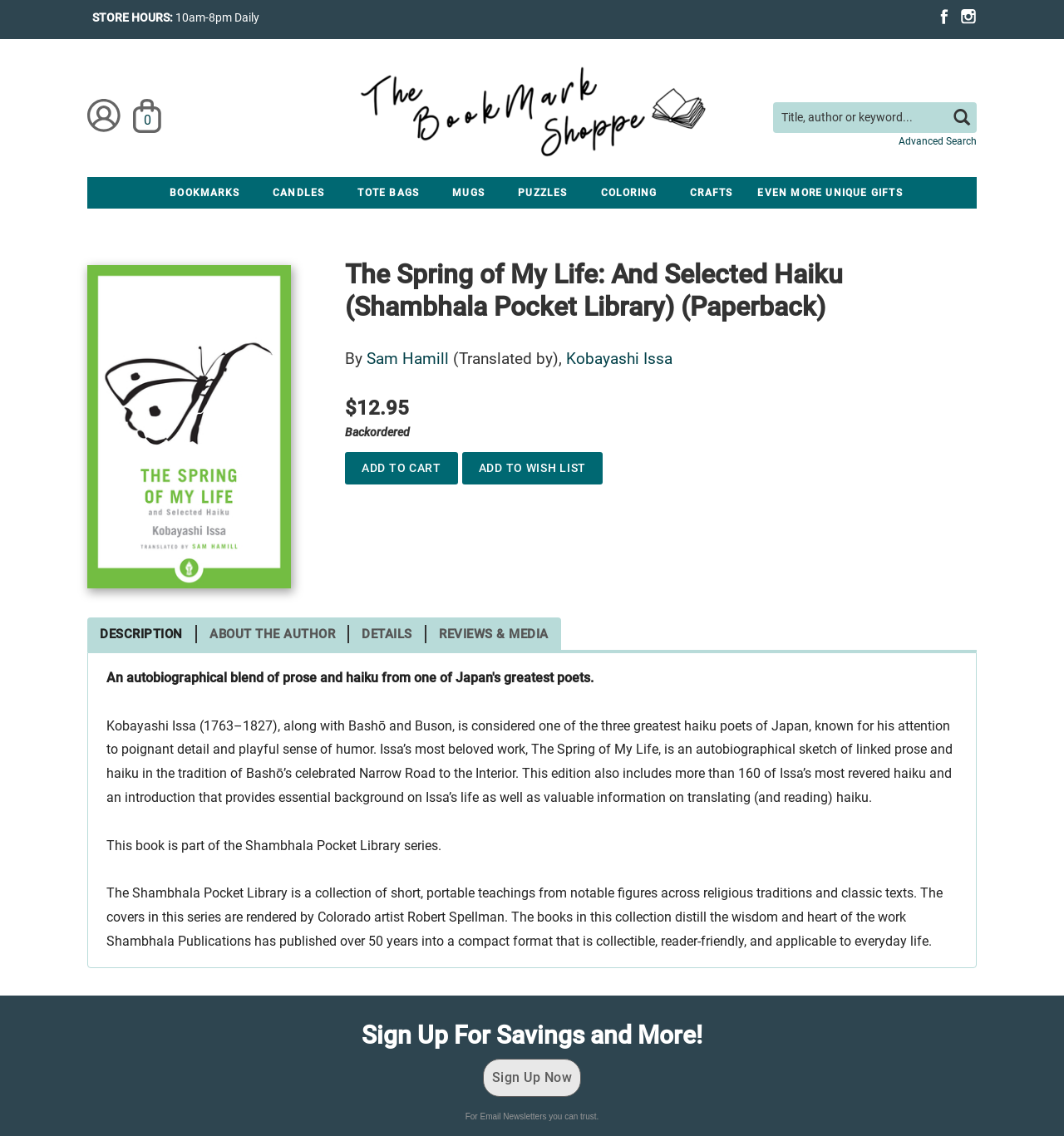Predict the bounding box for the UI component with the following description: "name="op" value="Add to Wish List"".

[0.434, 0.398, 0.566, 0.427]